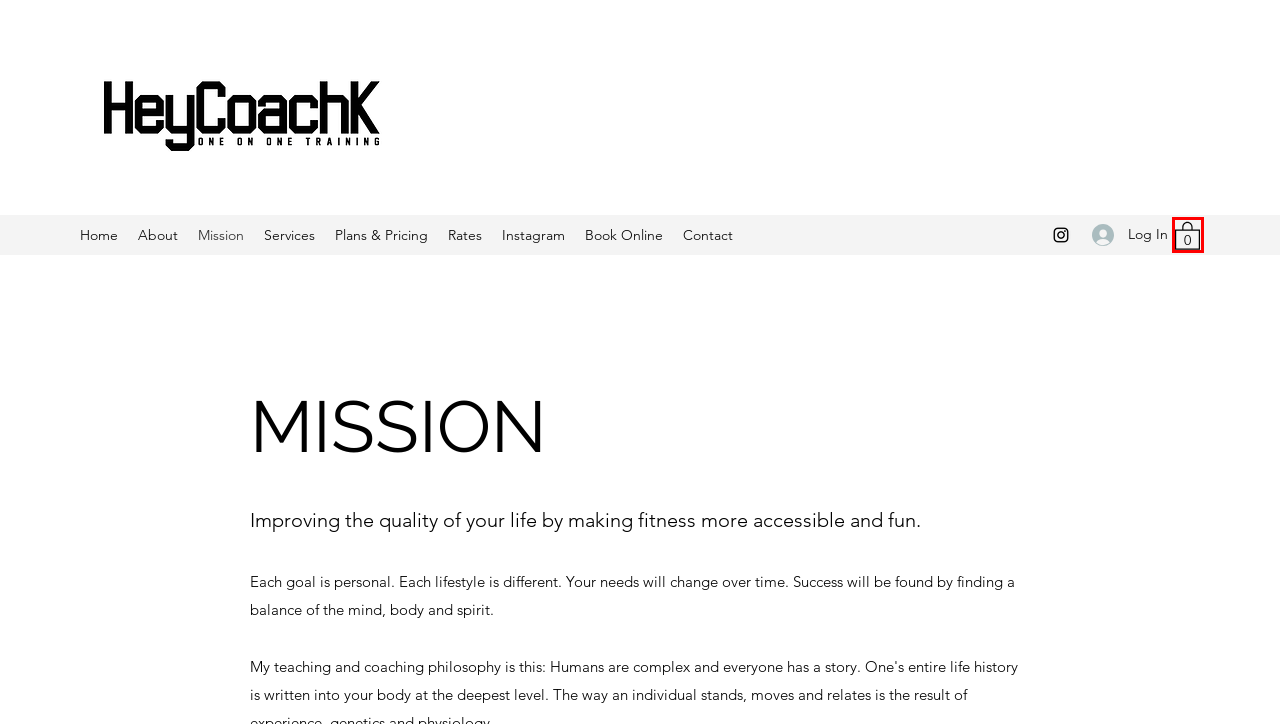Using the screenshot of a webpage with a red bounding box, pick the webpage description that most accurately represents the new webpage after the element inside the red box is clicked. Here are the candidates:
A. Plans & Pricing | Hey Coach K
B. Cart | Hey Coach K
C. About | Hey Coach K
D. Instagram | Hey Coach K
E. Contact | Hey Coach K
F. Book Online | Hey Coach K
G. Home | Hey Coach K
H. Services | Hey Coach K

B